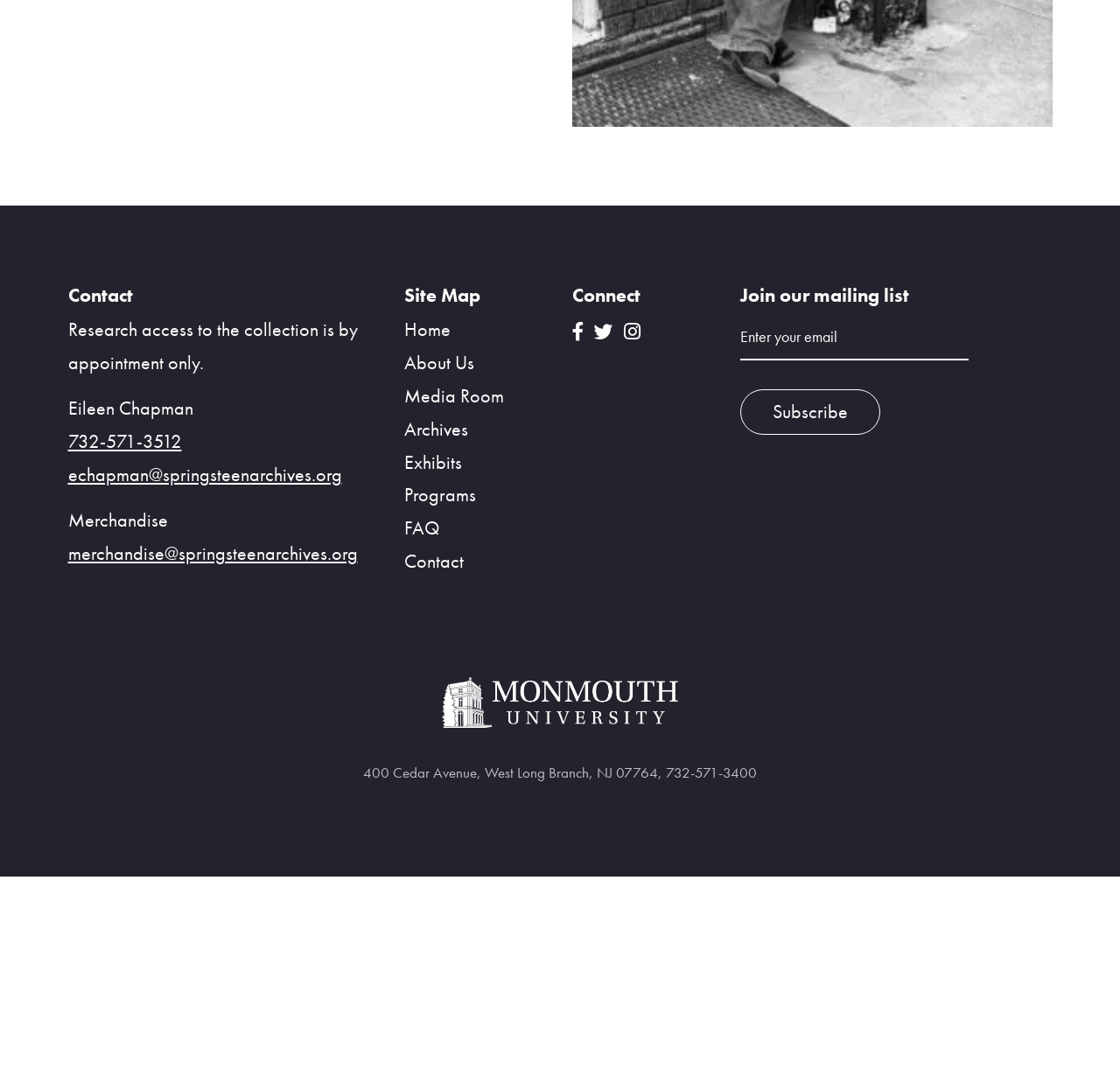Locate the bounding box coordinates of the clickable part needed for the task: "Contact Eileen Chapman".

[0.067, 0.525, 0.191, 0.55]